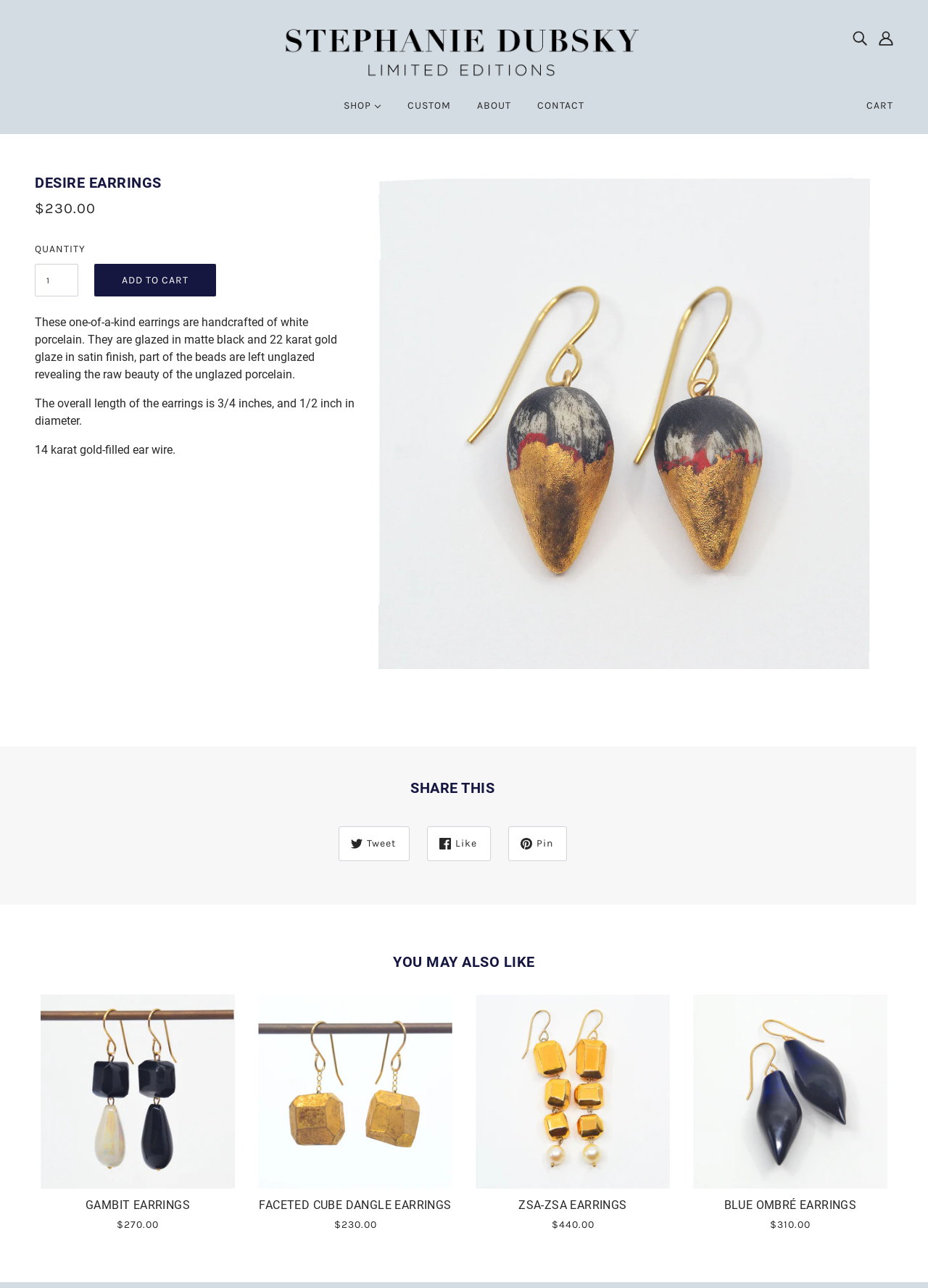Offer a detailed account of what is visible on the webpage.

This webpage is about a product, specifically a pair of earrings called "Desire Earrings". At the top, there is a navigation menu with links to "SHOP", "CUSTOM", "ABOUT", and "CONTACT". On the top right, there are icons for search, account, and cart.

Below the navigation menu, there is a heading that reads "DESIRE EARRINGS" followed by the price "$230.00". A brief description of the earrings is provided, stating that they are handcrafted from white porcelain, glazed in matte black and 22 karat gold, and have a satin finish. The description also mentions the dimensions of the earrings and the material of the ear wire.

To the right of the description, there is a large image of the earrings. Below the image, there are options to select the quantity and an "ADD TO CART" button.

Further down the page, there are social media links to share the product, including "Tweet", "Like", and "Pin". Below these links, there is a heading that reads "YOU MAY ALSO LIKE" followed by a list of four other products, each with a link to the product page and a price. These products are "Gambit Earrings", "Faceted Cube Dangle Earrings", "Zsa-Zsa Earrings", and "Blue Ombré Earrings".